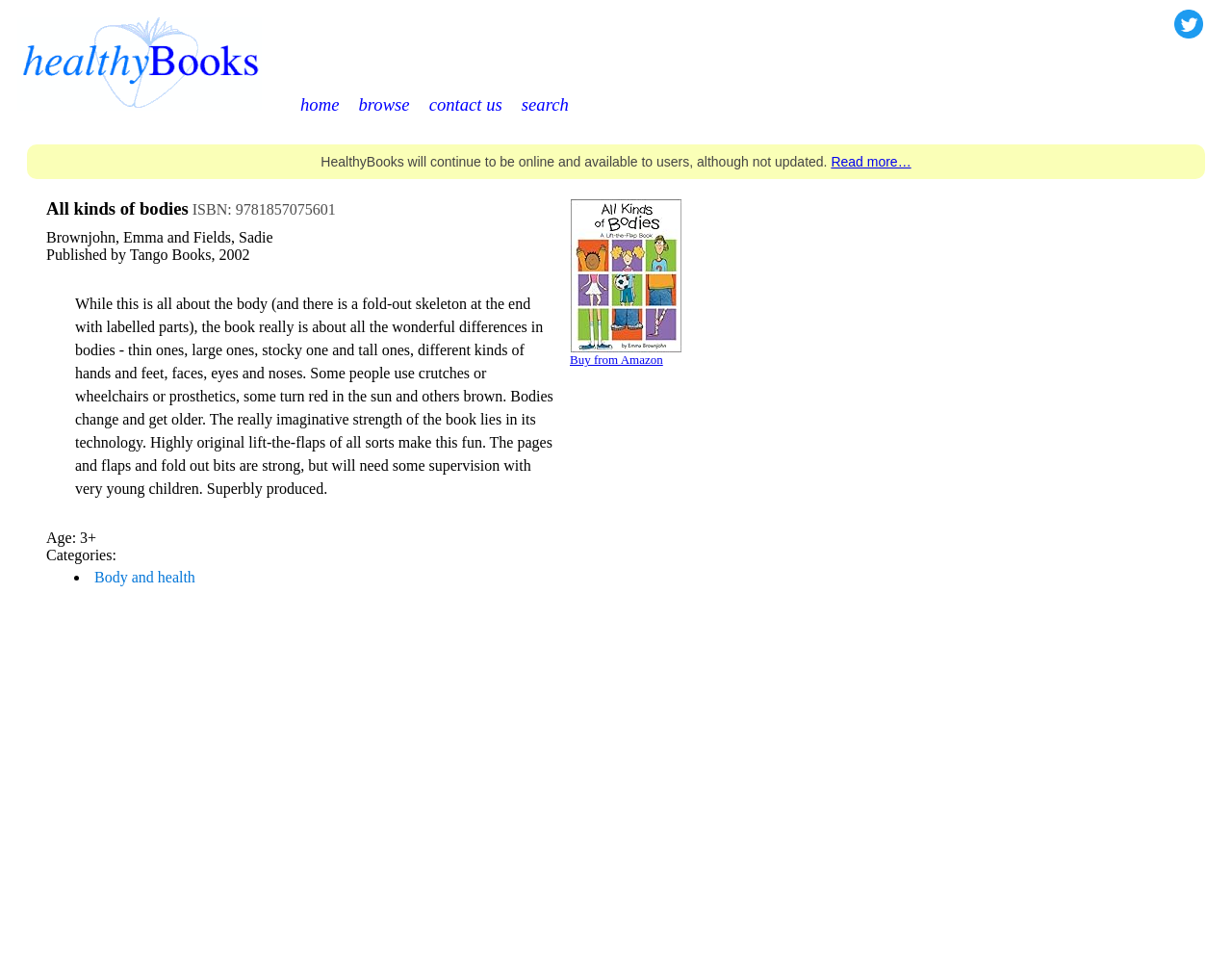Can you find the bounding box coordinates for the element to click on to achieve the instruction: "Go to the home page"?

[0.244, 0.099, 0.275, 0.12]